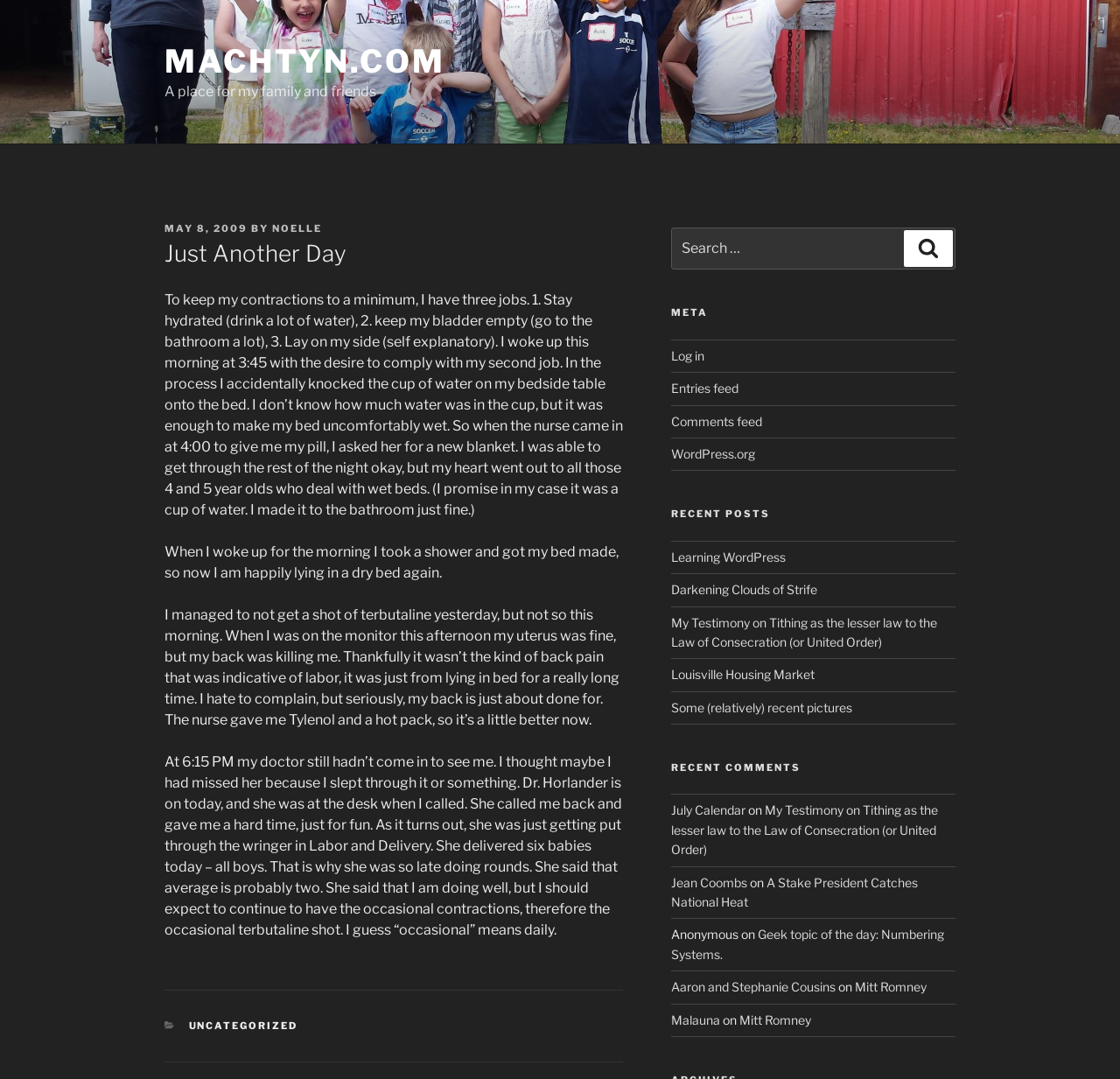Provide the bounding box coordinates for the specified HTML element described in this description: "Search". The coordinates should be four float numbers ranging from 0 to 1, in the format [left, top, right, bottom].

[0.807, 0.213, 0.851, 0.248]